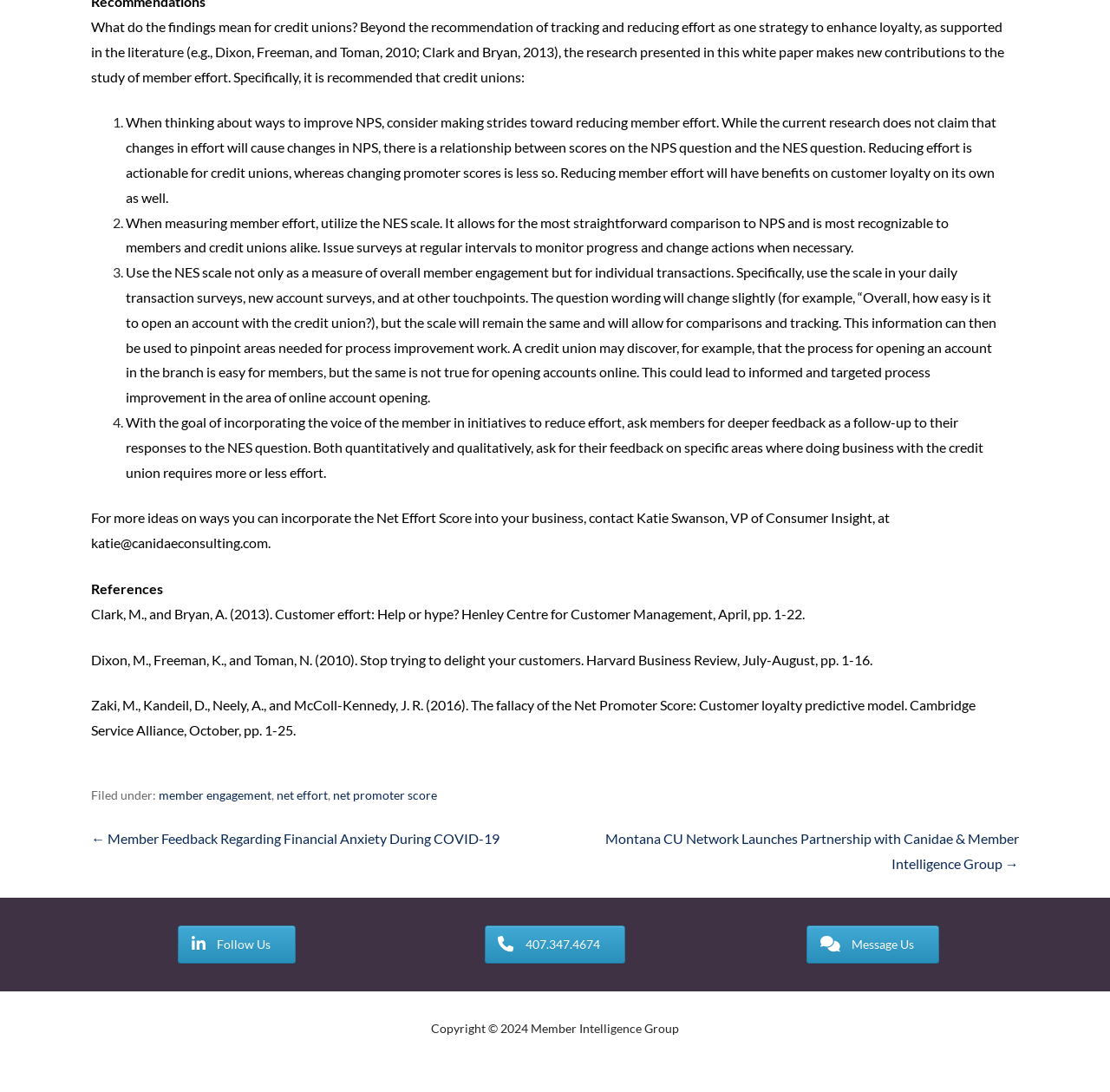Extract the bounding box coordinates of the UI element described by: "net promoter score". The coordinates should include four float numbers ranging from 0 to 1, e.g., [left, top, right, bottom].

[0.3, 0.722, 0.394, 0.735]